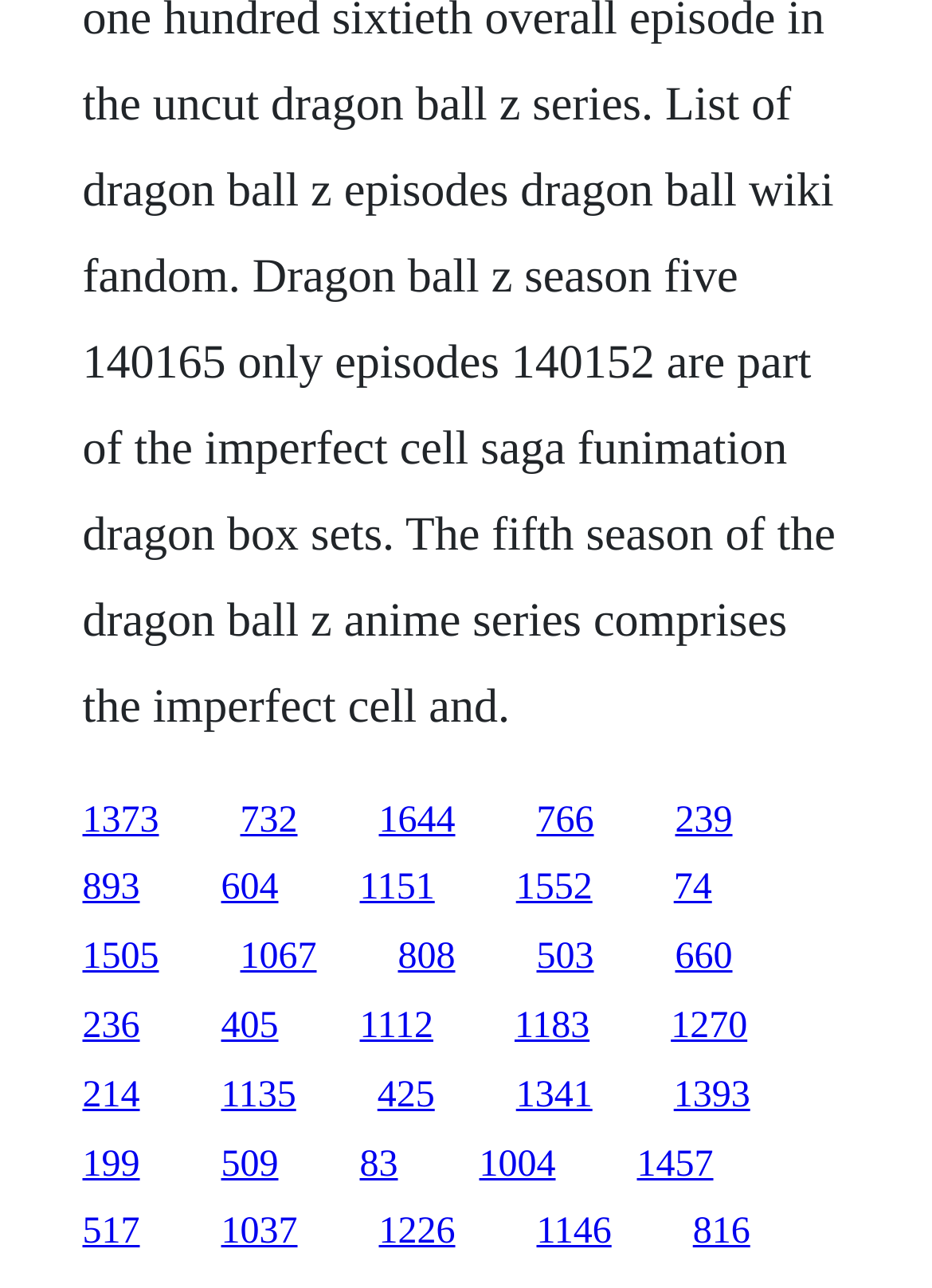Please specify the bounding box coordinates for the clickable region that will help you carry out the instruction: "click the link in the middle".

[0.386, 0.781, 0.465, 0.813]